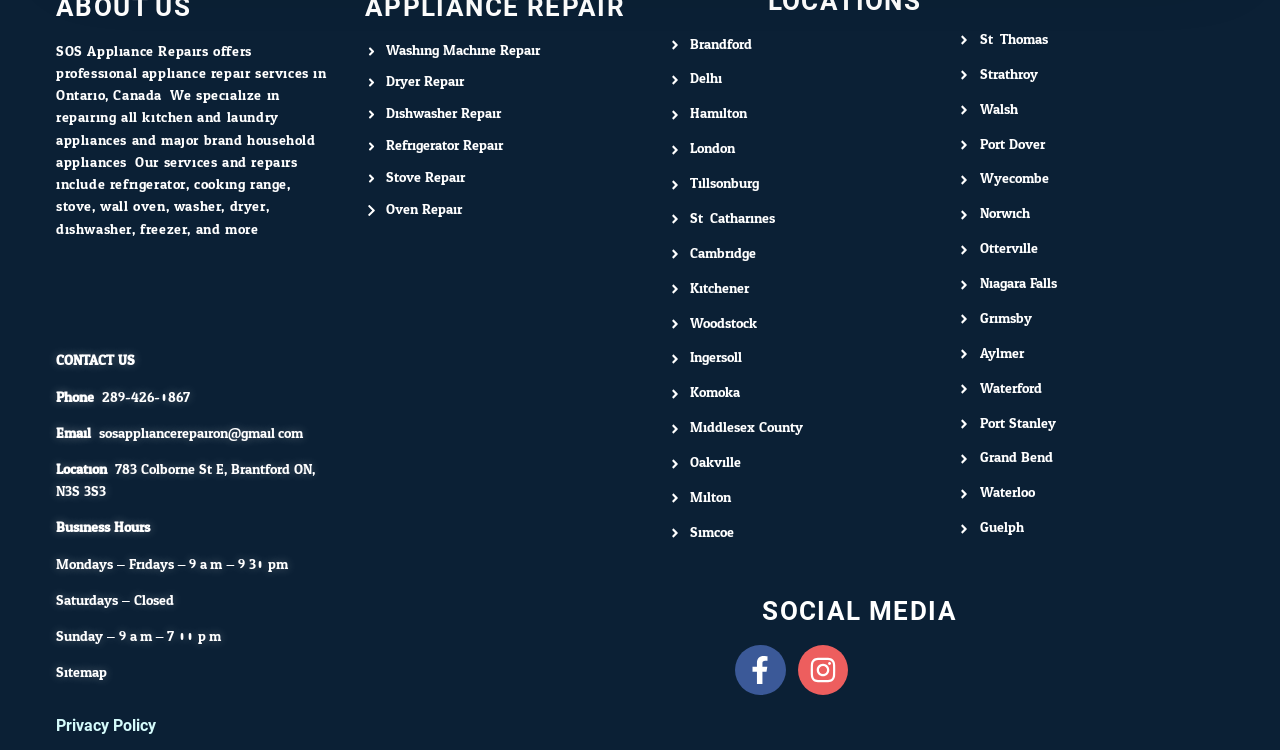Calculate the bounding box coordinates for the UI element based on the following description: "Washing Machine Repair". Ensure the coordinates are four float numbers between 0 and 1, i.e., [left, top, right, bottom].

[0.285, 0.054, 0.501, 0.082]